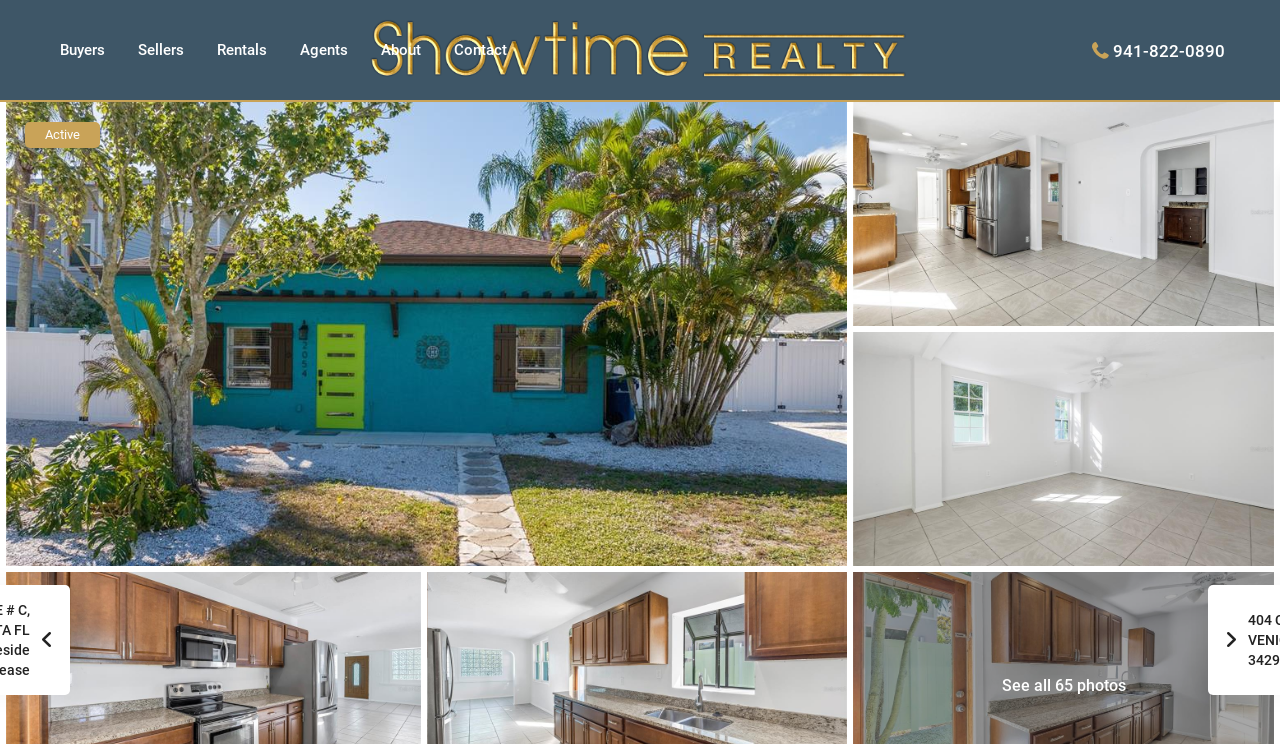Please locate the bounding box coordinates of the element's region that needs to be clicked to follow the instruction: "Click Sellers". The bounding box coordinates should be provided as four float numbers between 0 and 1, i.e., [left, top, right, bottom].

[0.096, 0.0, 0.155, 0.134]